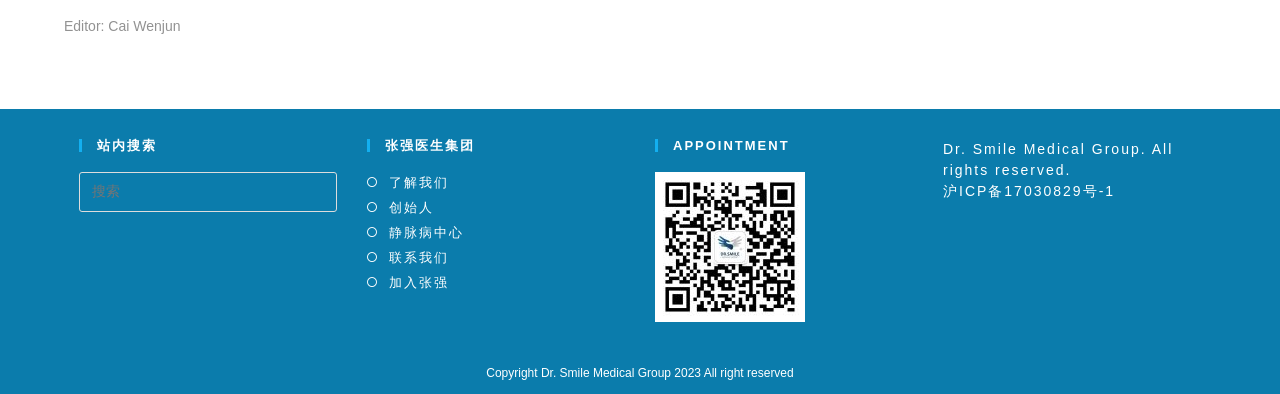How many links are there under '了解我们'?
Look at the screenshot and respond with a single word or phrase.

5